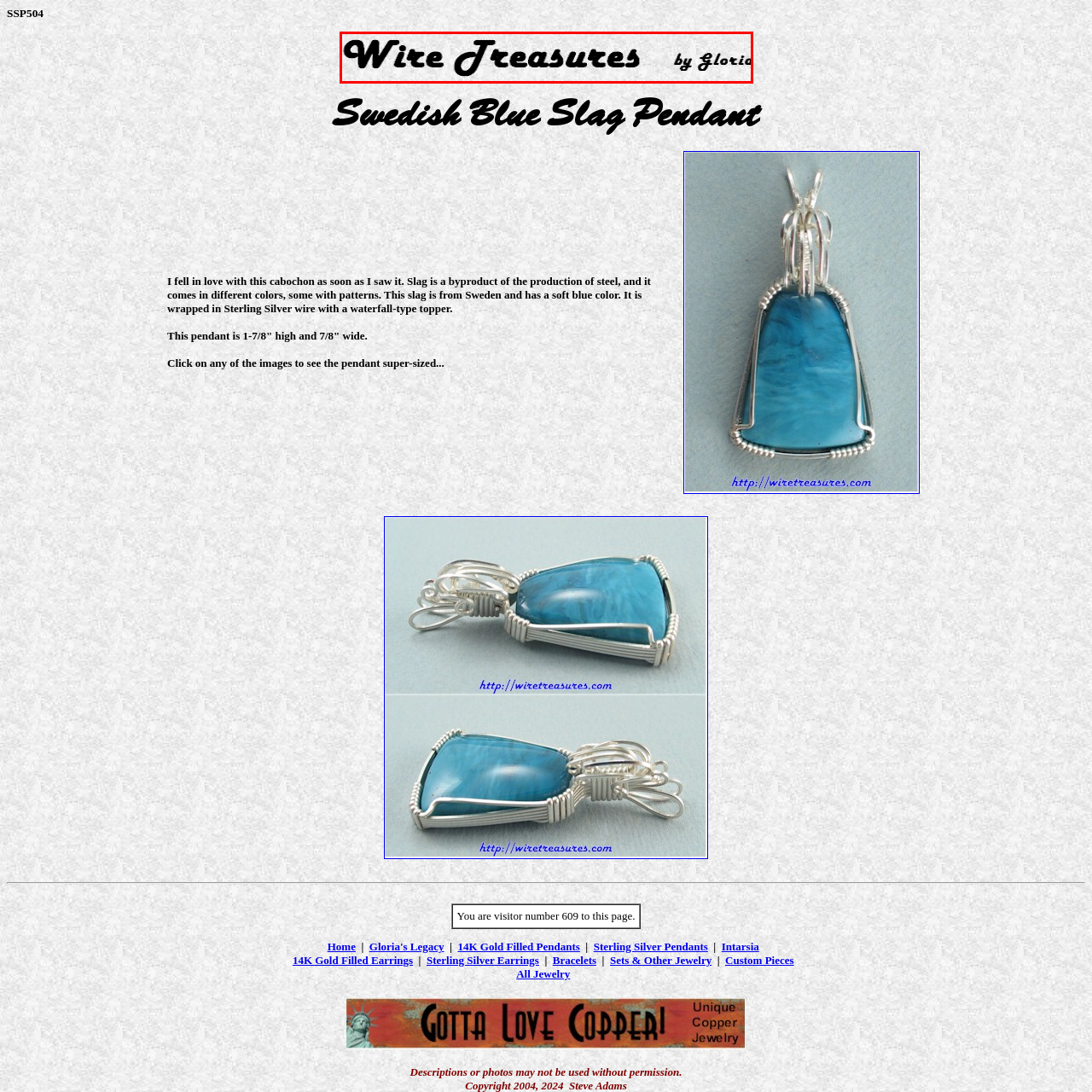What is the brand specialized in?
Focus on the image highlighted by the red bounding box and give a comprehensive answer using the details from the image.

The brand 'Wire Treasures by Gloria' is specialized in wire-wrapped jewelry pieces, which are notable for their intricate designs and use of quality materials, indicating a focus on artisanal craftsmanship and unique jewelry items.